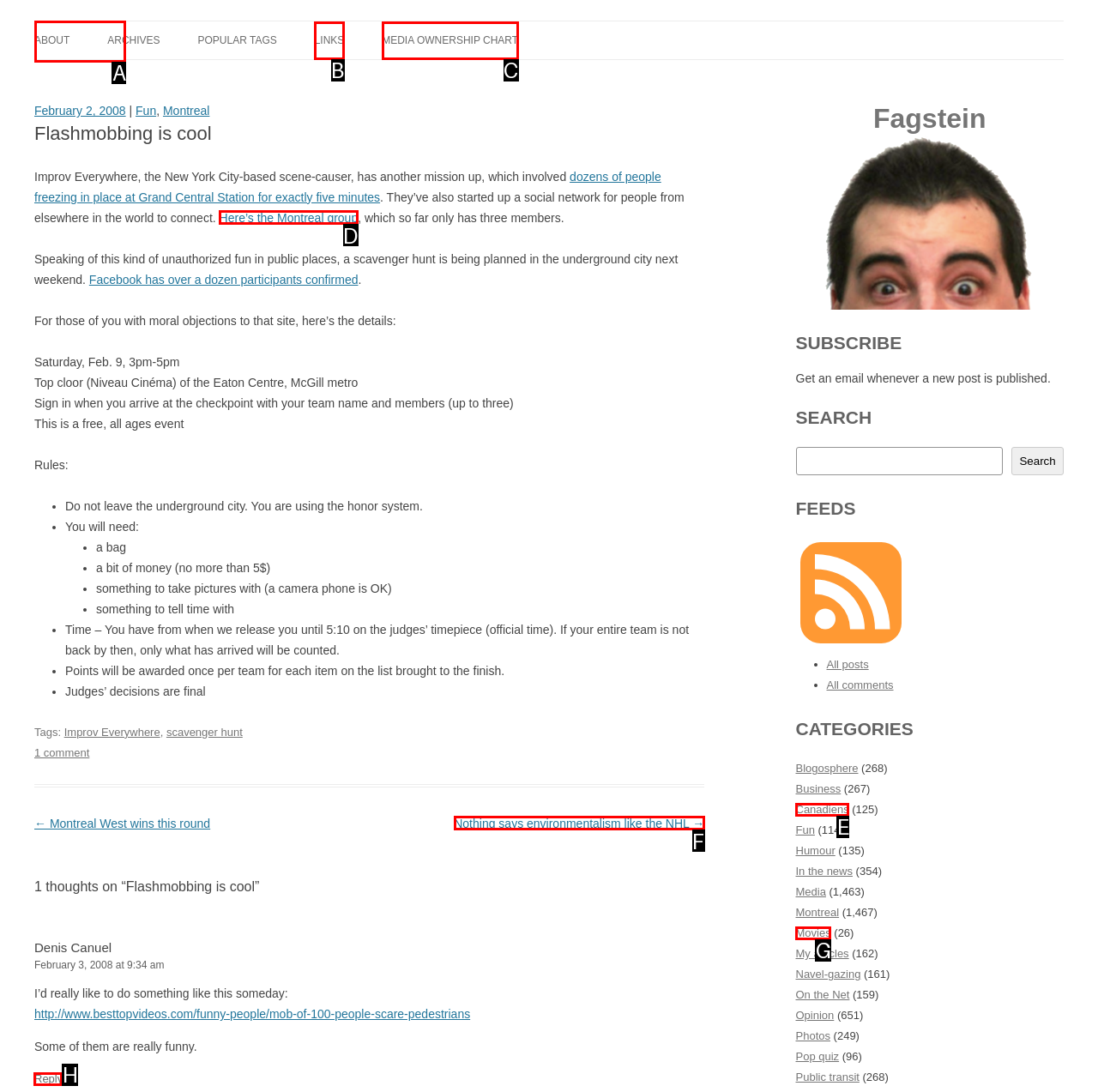Identify the HTML element to click to execute this task: Reply to Denis Canuel's comment Respond with the letter corresponding to the proper option.

H